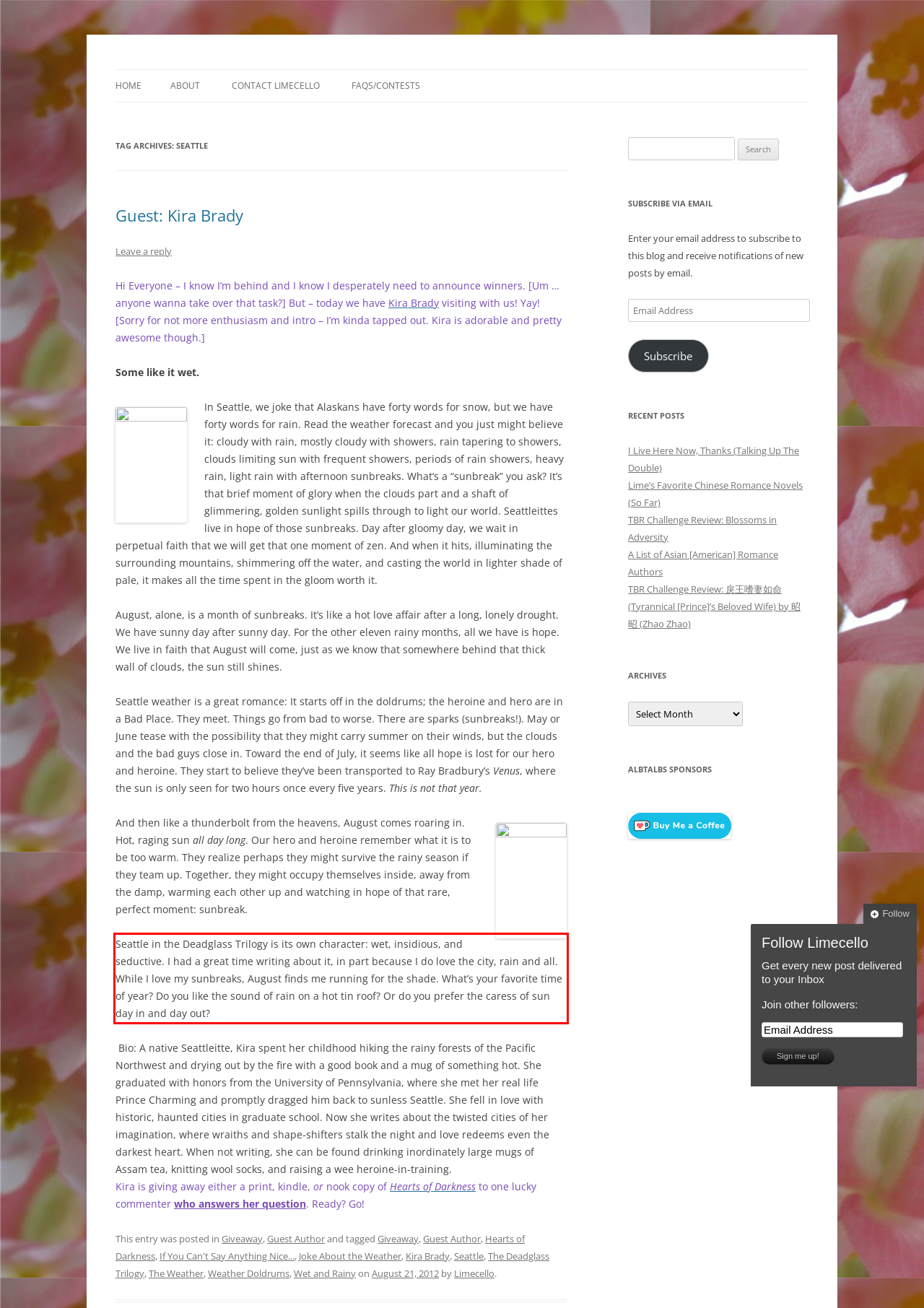There is a UI element on the webpage screenshot marked by a red bounding box. Extract and generate the text content from within this red box.

Seattle in the Deadglass Trilogy is its own character: wet, insidious, and seductive. I had a great time writing about it, in part because I do love the city, rain and all. While I love my sunbreaks, August finds me running for the shade. What’s your favorite time of year? Do you like the sound of rain on a hot tin roof? Or do you prefer the caress of sun day in and day out?